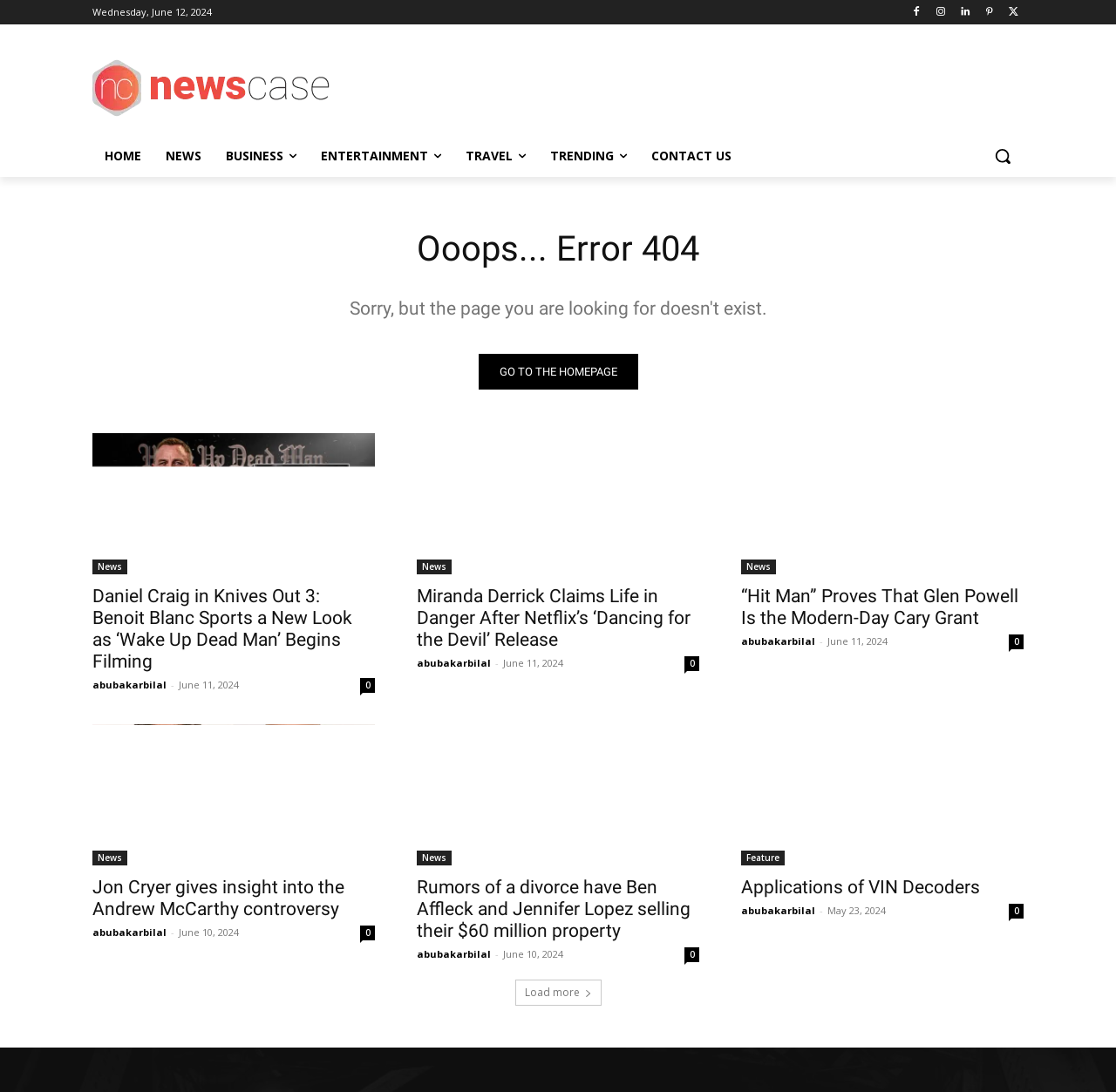Extract the bounding box coordinates of the UI element described by: "Go to the homepage". The coordinates should include four float numbers ranging from 0 to 1, e.g., [left, top, right, bottom].

[0.429, 0.324, 0.571, 0.357]